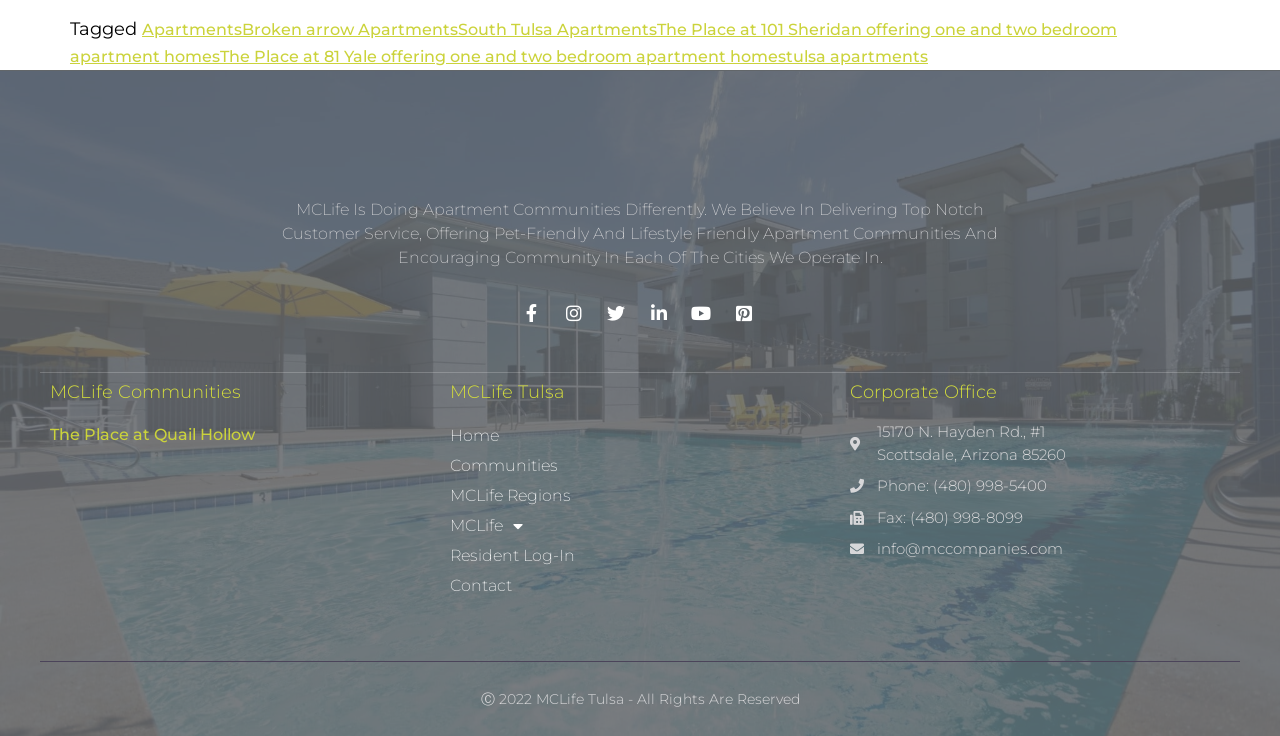Specify the bounding box coordinates of the region I need to click to perform the following instruction: "View previous page". The coordinates must be four float numbers in the range of 0 to 1, i.e., [left, top, right, bottom].

None